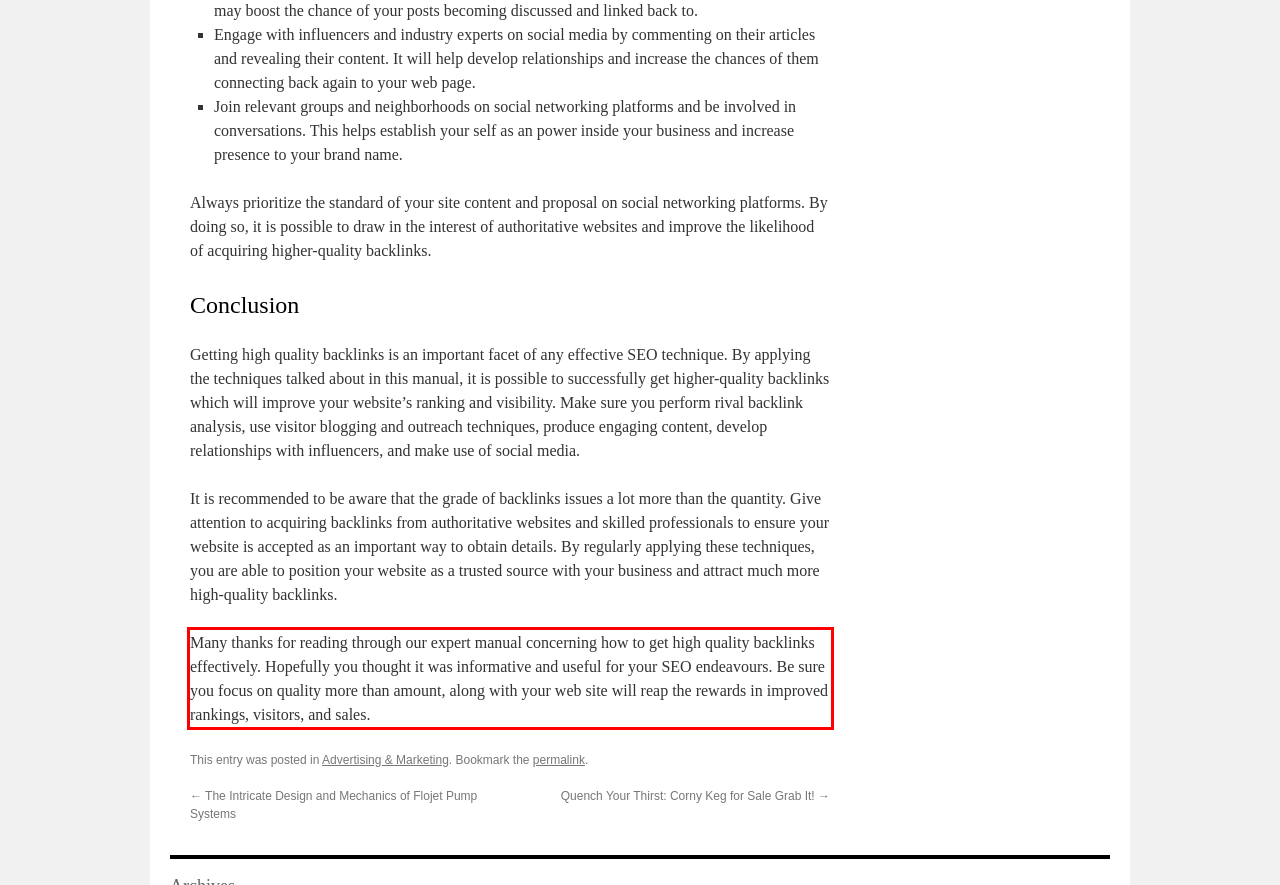Analyze the screenshot of a webpage where a red rectangle is bounding a UI element. Extract and generate the text content within this red bounding box.

Many thanks for reading through our expert manual concerning how to get high quality backlinks effectively. Hopefully you thought it was informative and useful for your SEO endeavours. Be sure you focus on quality more than amount, along with your web site will reap the rewards in improved rankings, visitors, and sales.